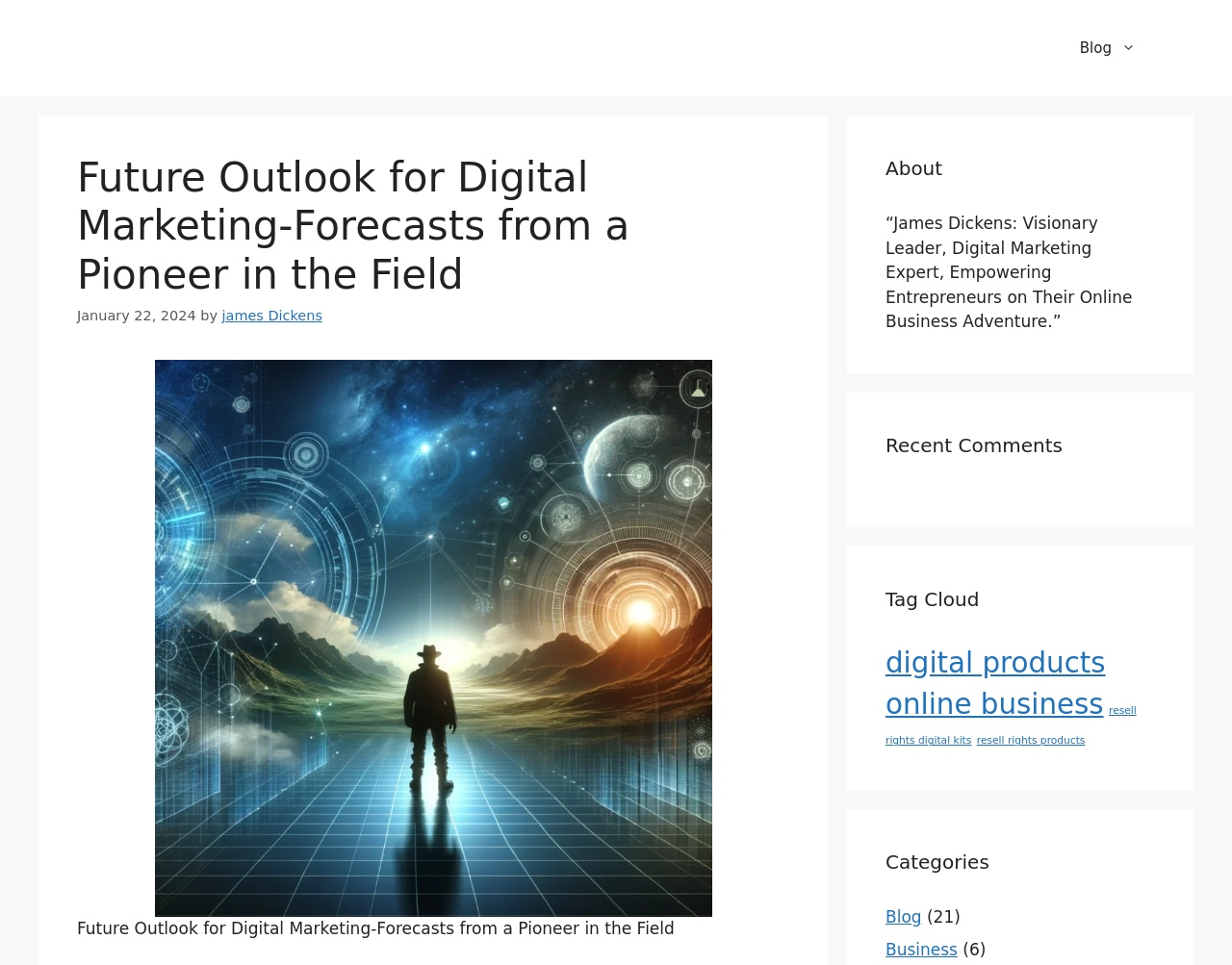What is the date of the article?
Respond to the question with a single word or phrase according to the image.

January 22, 2024